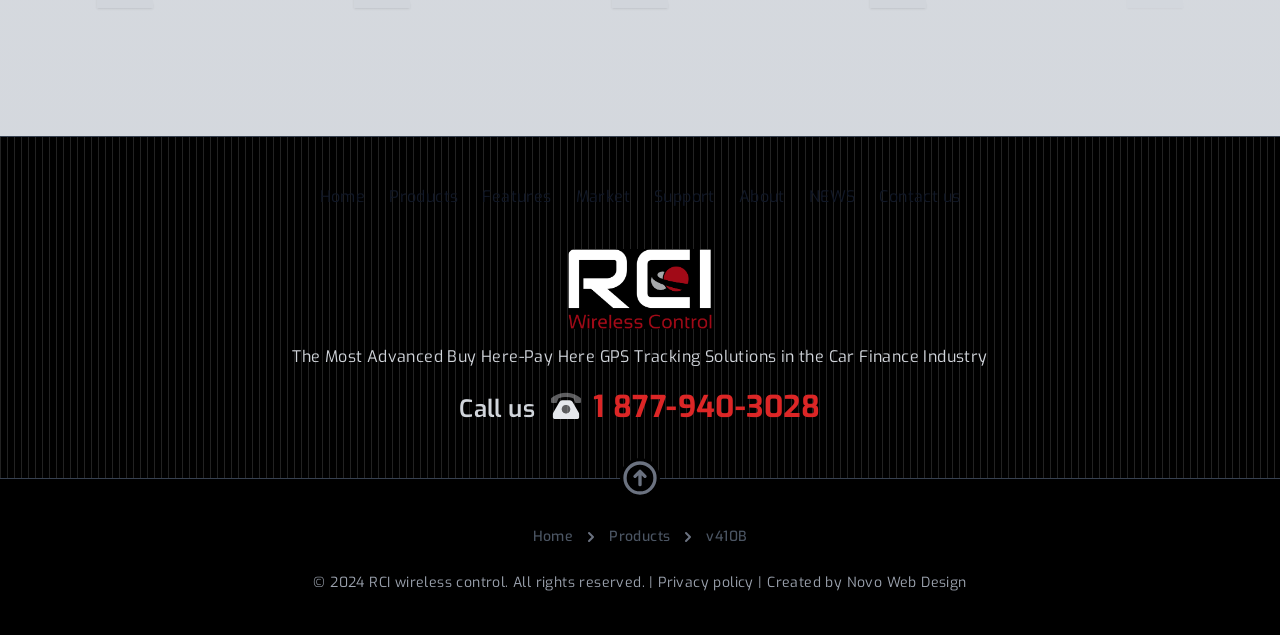What is the company name in the logo?
Answer the question with detailed information derived from the image.

The logo is an image with the text 'RCI wireless control' which is a link. This is likely the company name and logo.